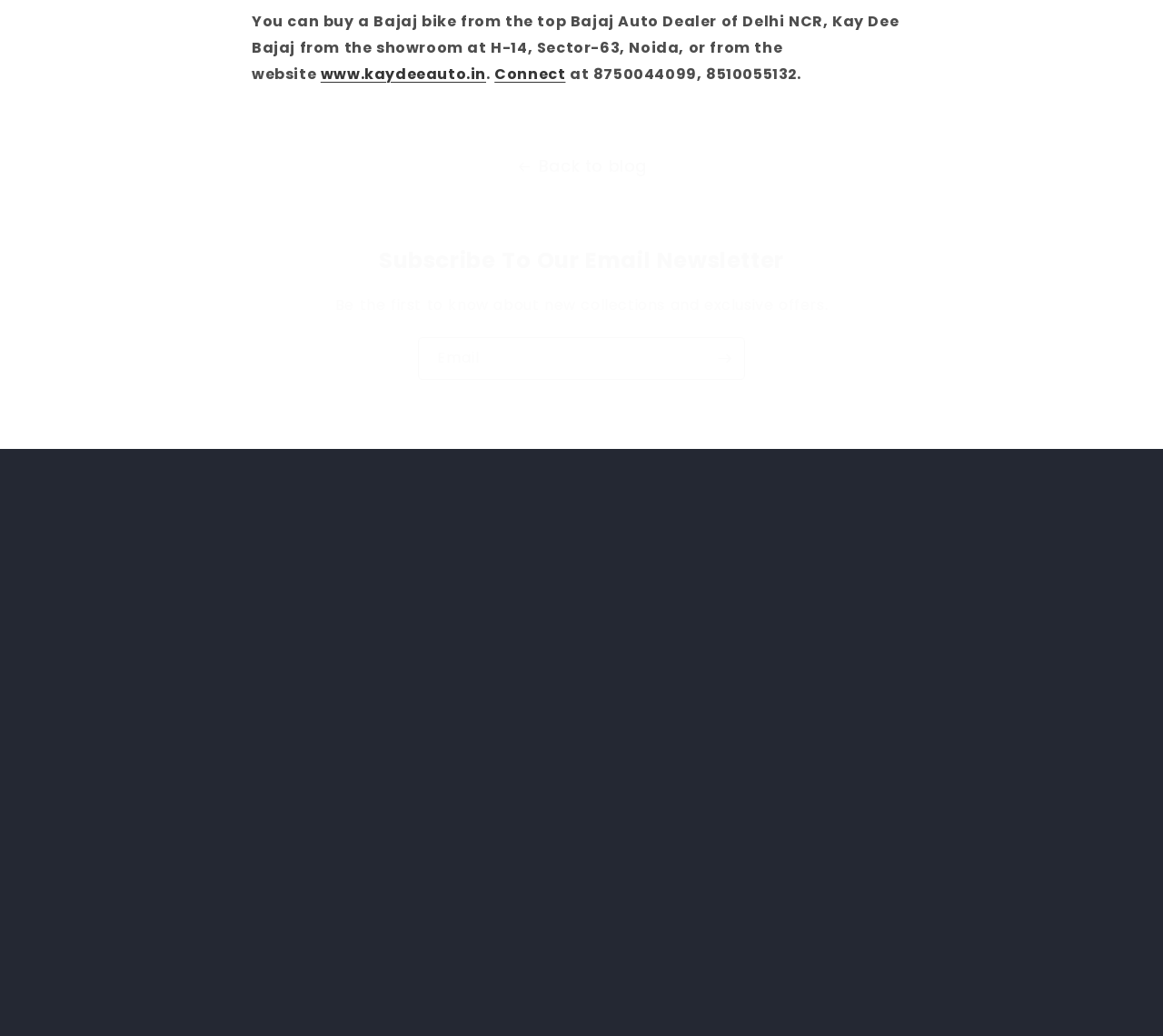What is the phone number of the Bajaj showroom in Noida?
Based on the image content, provide your answer in one word or a short phrase.

8510055132